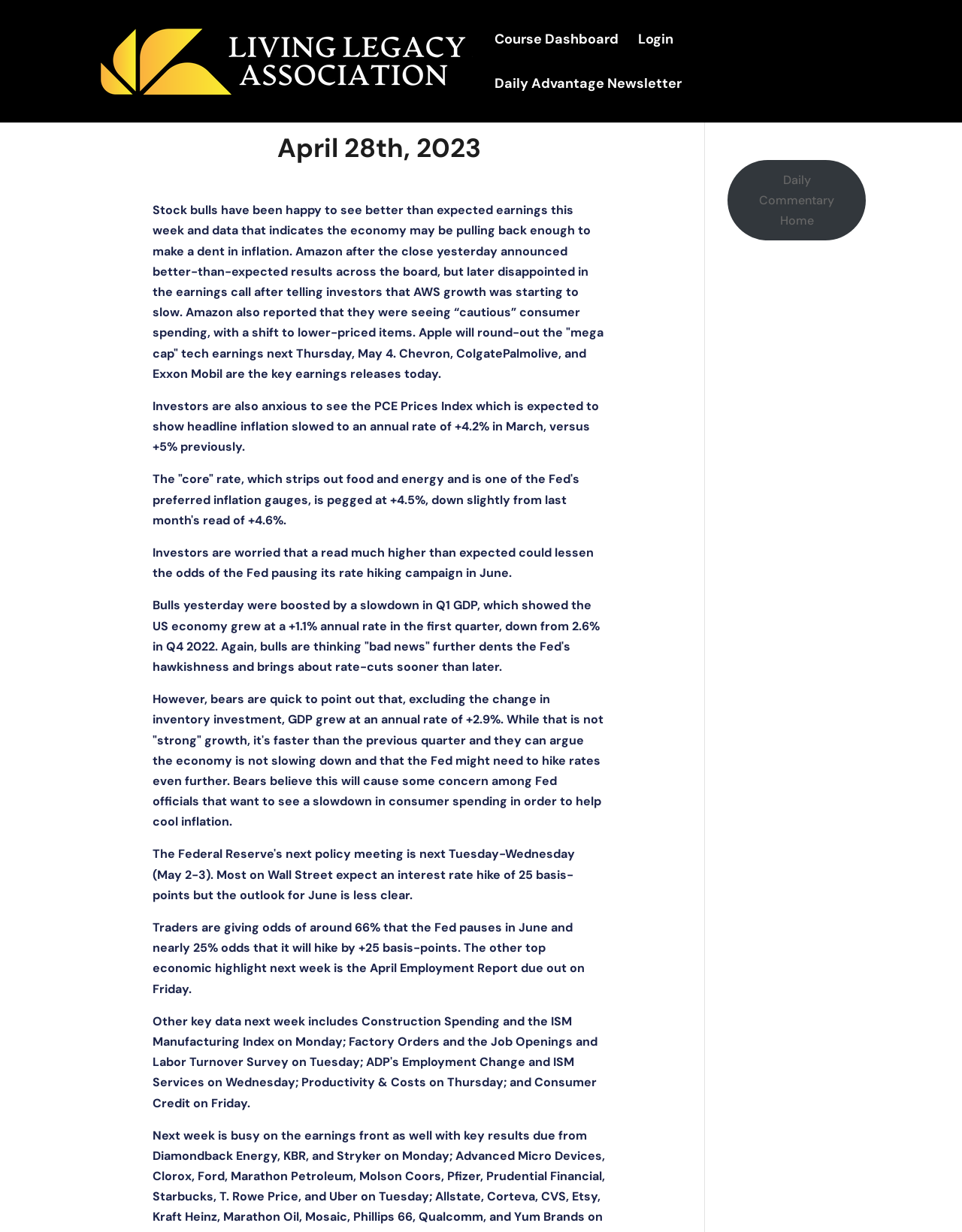Identify the bounding box of the HTML element described here: "Login". Provide the coordinates as four float numbers between 0 and 1: [left, top, right, bottom].

[0.663, 0.027, 0.7, 0.063]